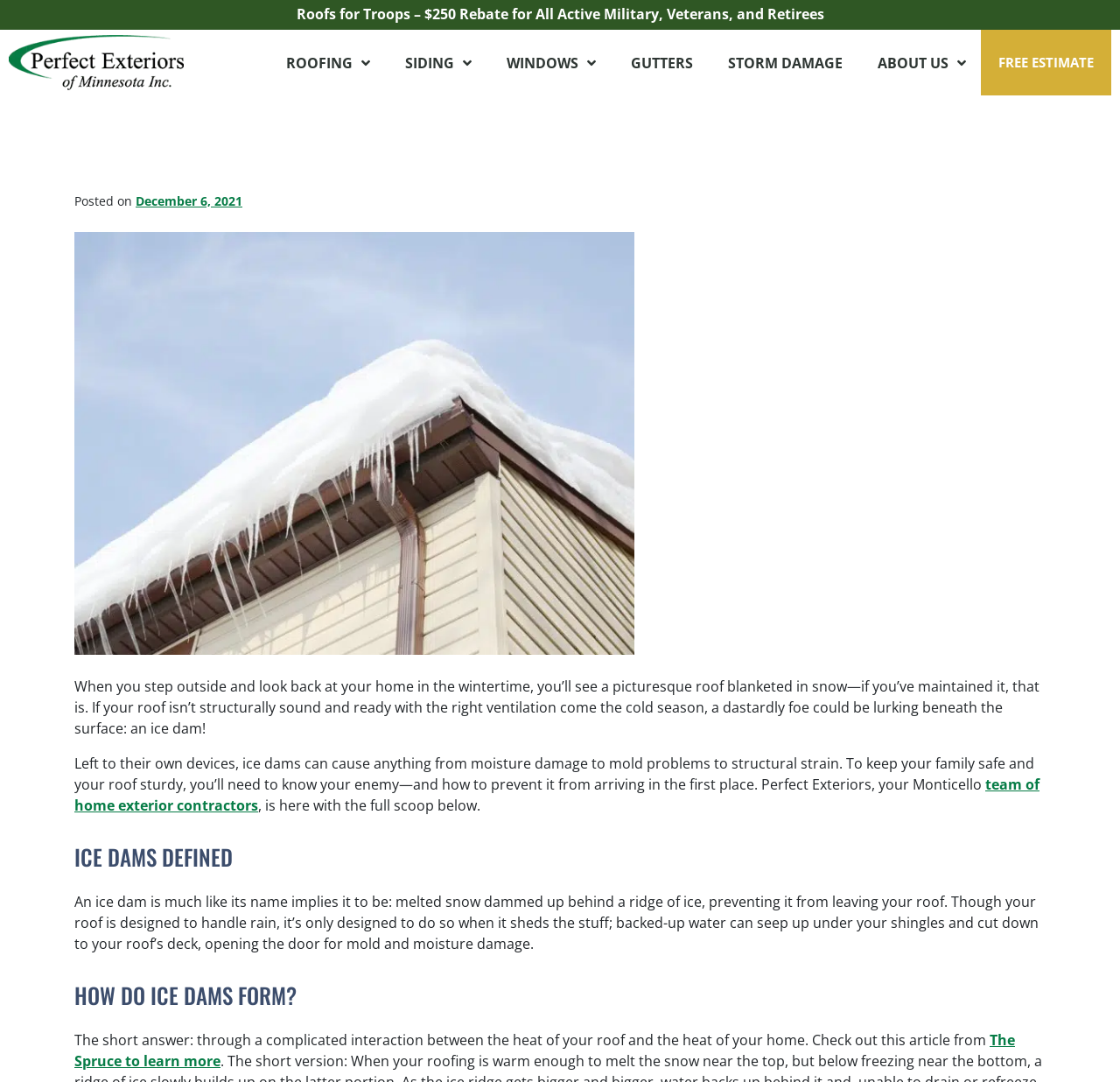Please provide the bounding box coordinates for the element that needs to be clicked to perform the instruction: "Click the 'Roofs for Troops – $250 Rebate for All Active Military, Veterans, and Retirees' link". The coordinates must consist of four float numbers between 0 and 1, formatted as [left, top, right, bottom].

[0.264, 0.004, 0.736, 0.022]